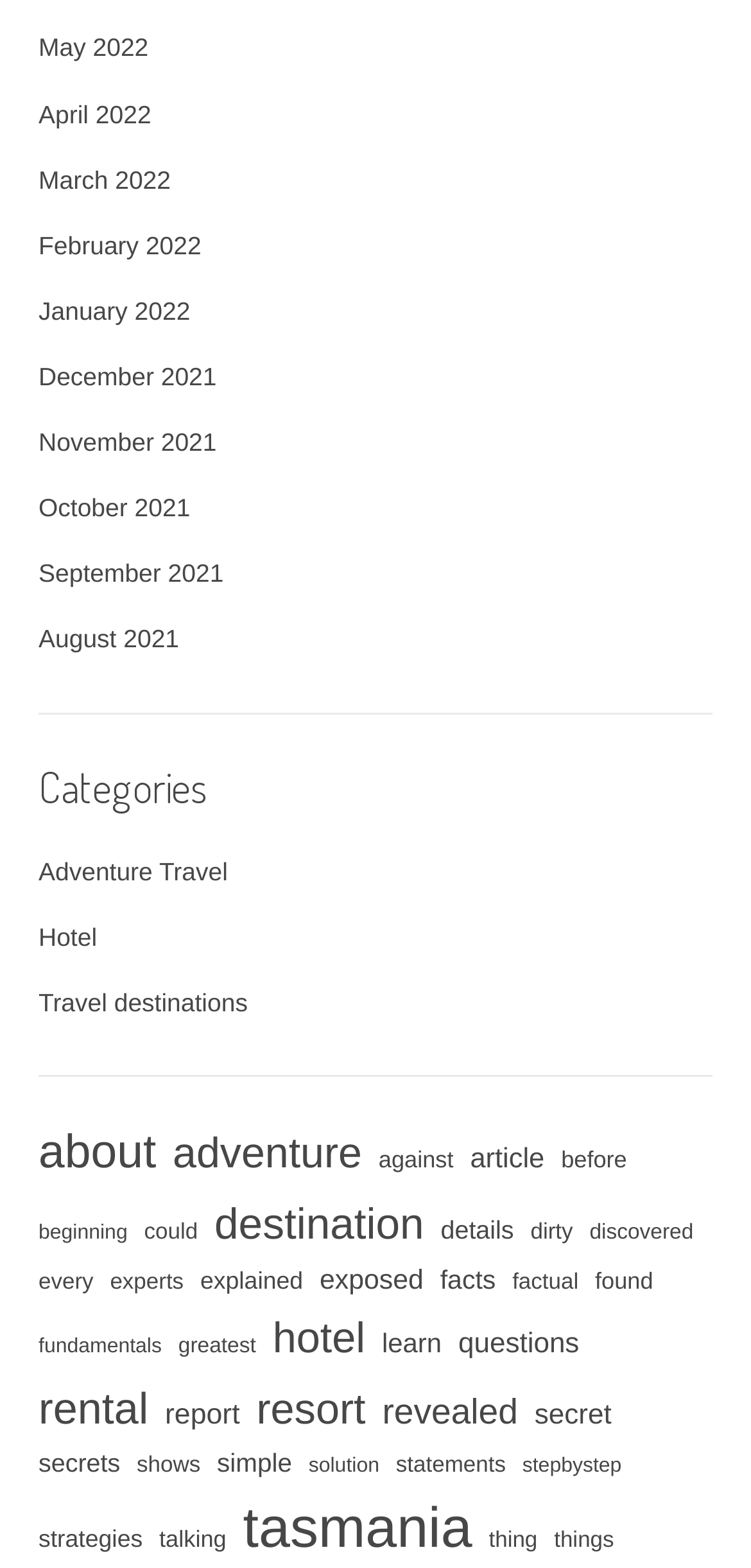Using the given element description, provide the bounding box coordinates (top-left x, top-left y, bottom-right x, bottom-right y) for the corresponding UI element in the screenshot: secret

[0.712, 0.889, 0.814, 0.918]